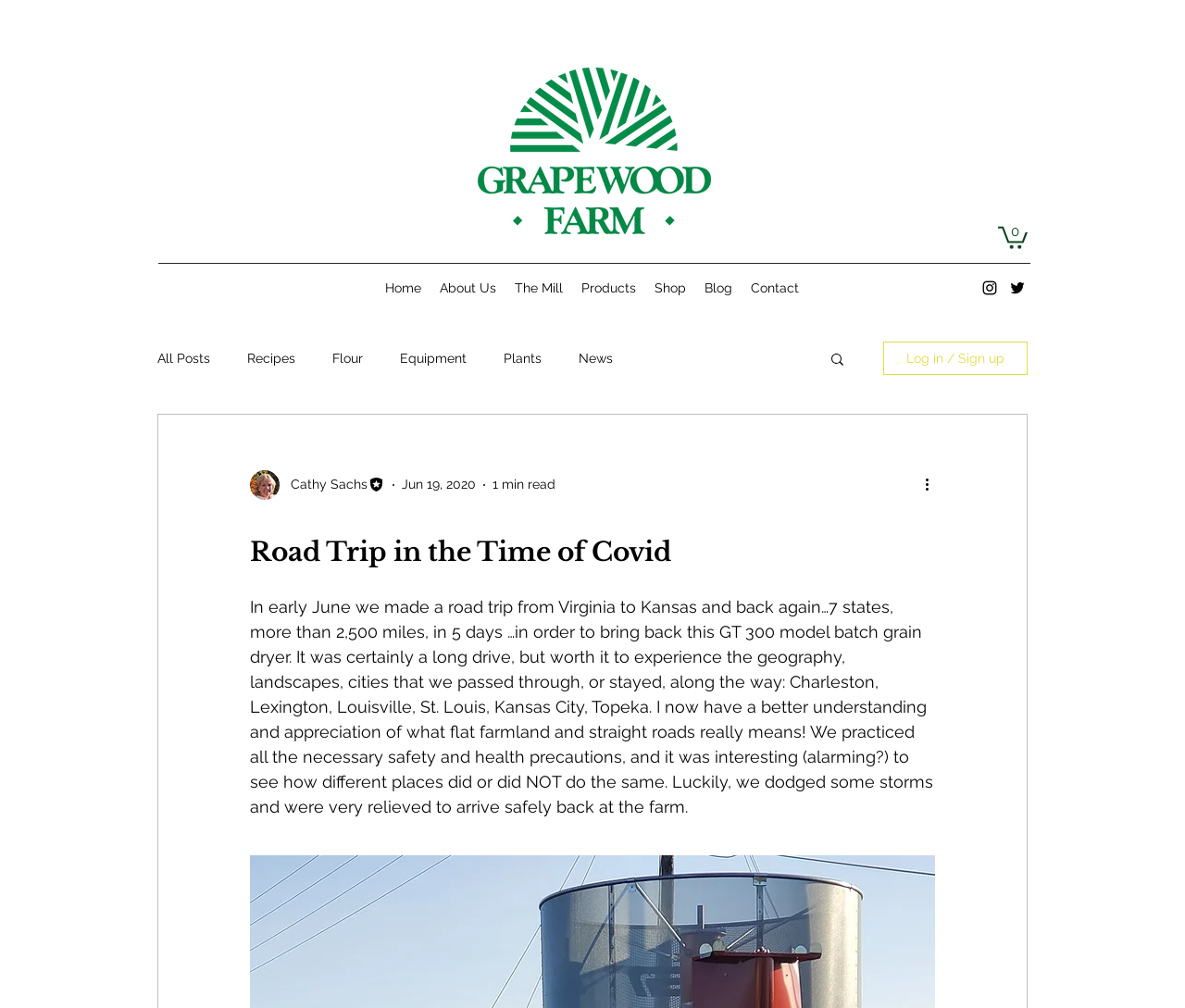Locate the bounding box for the described UI element: "Log in / Sign up". Ensure the coordinates are four float numbers between 0 and 1, formatted as [left, top, right, bottom].

[0.745, 0.339, 0.867, 0.372]